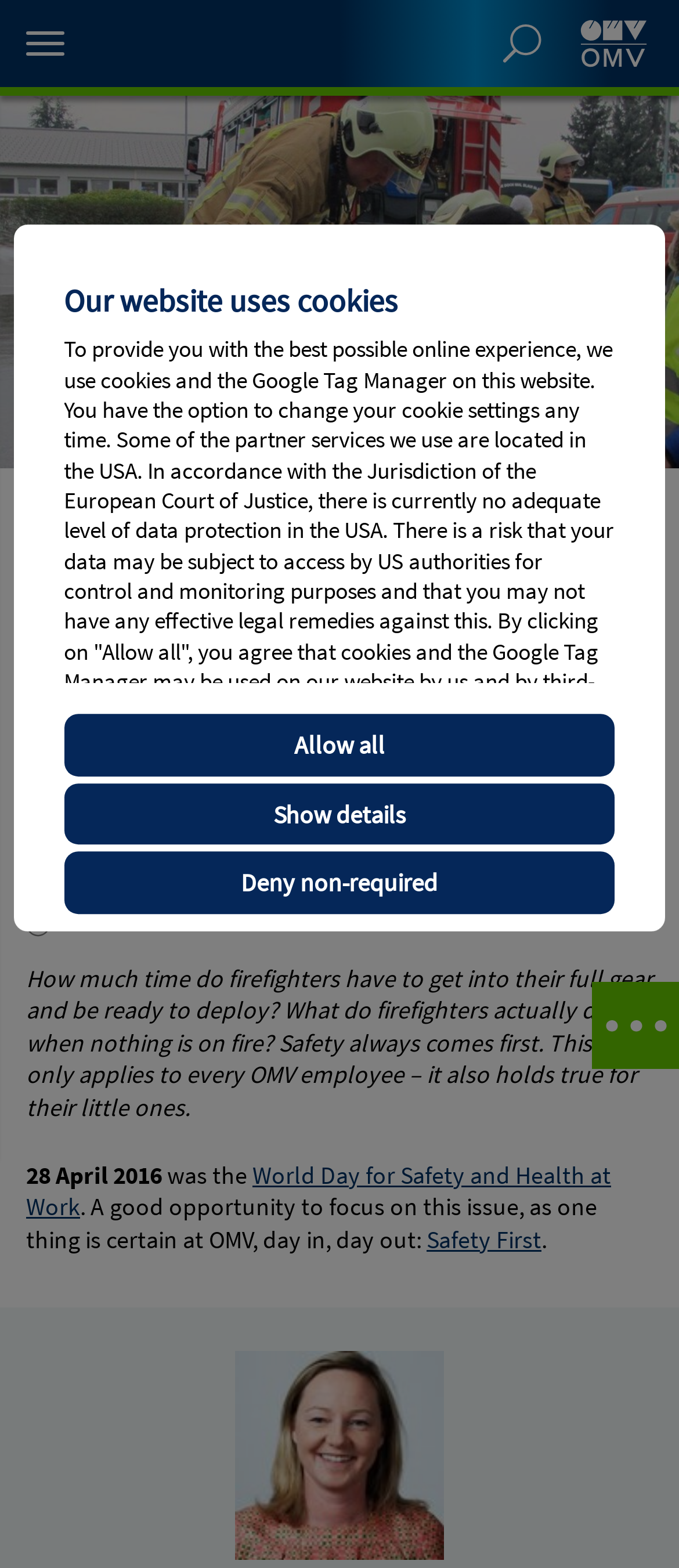Determine the bounding box coordinates of the element's region needed to click to follow the instruction: "Go to homepage". Provide these coordinates as four float numbers between 0 and 1, formatted as [left, top, right, bottom].

[0.846, 0.011, 0.962, 0.044]